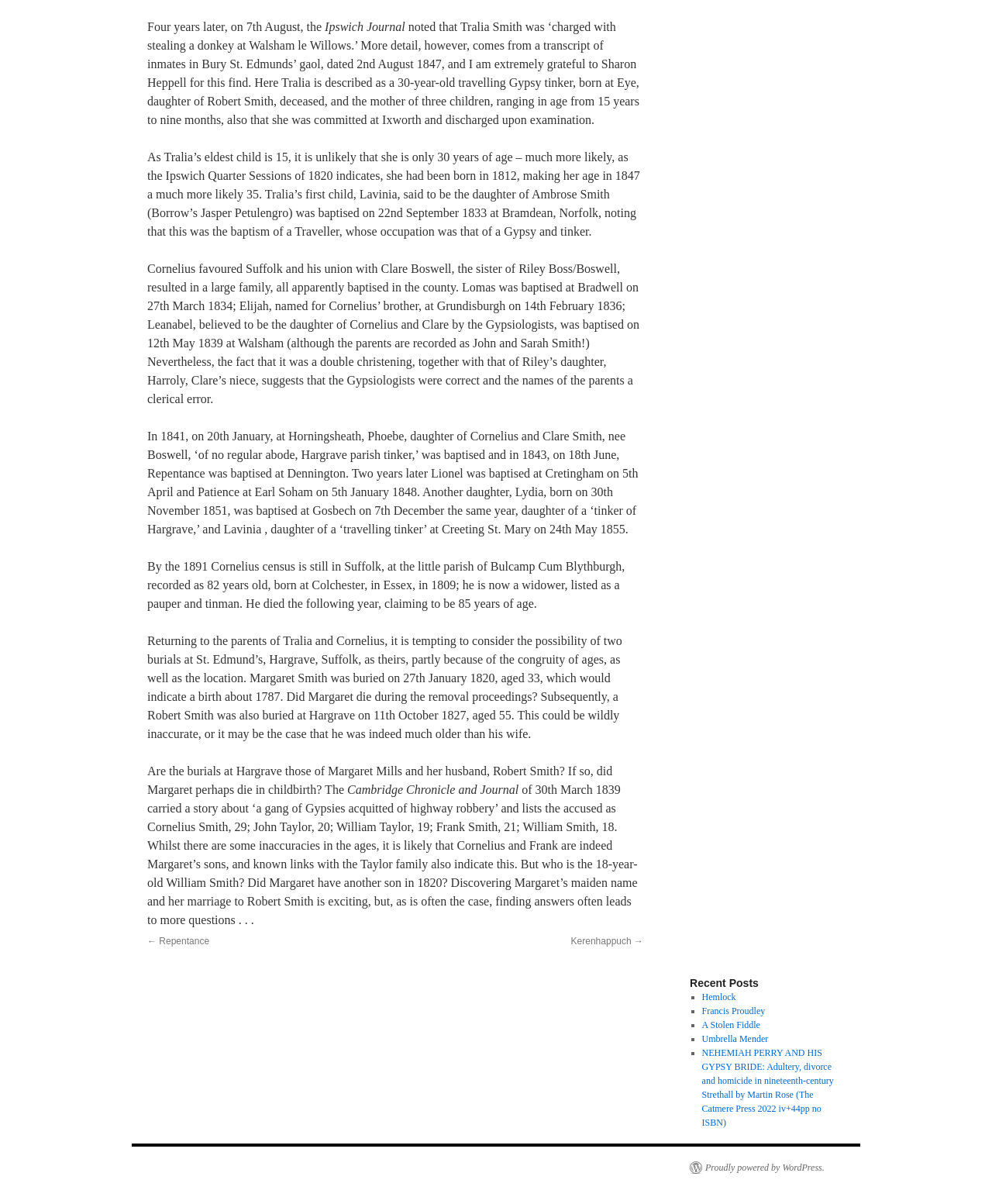Determine the bounding box coordinates in the format (top-left x, top-left y, bottom-right x, bottom-right y). Ensure all values are floating point numbers between 0 and 1. Identify the bounding box of the UI element described by: Hemlock

[0.707, 0.824, 0.742, 0.833]